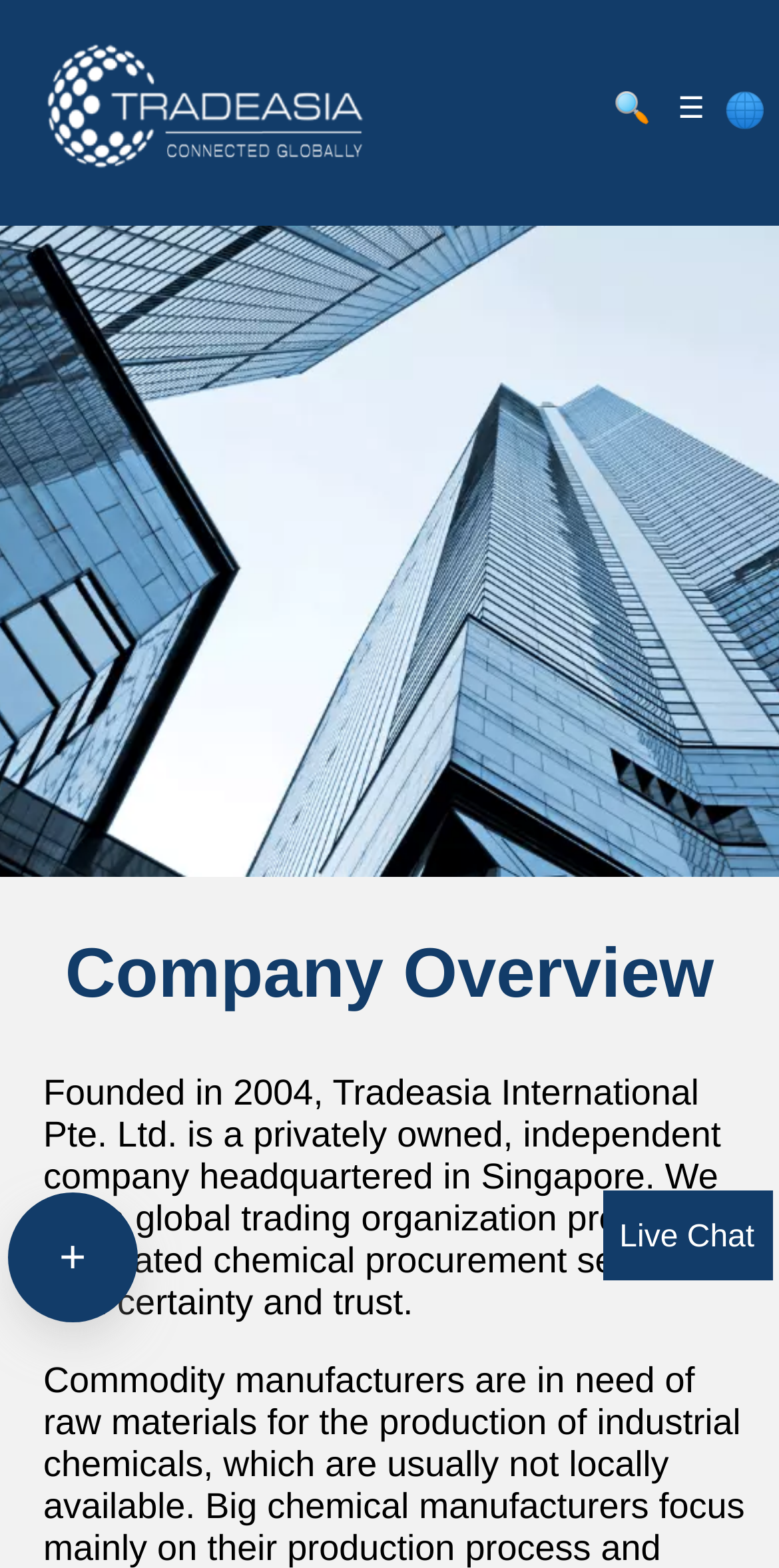What is the purpose of the '+' symbol?
Look at the image and construct a detailed response to the question.

The '+' symbol is often used to indicate expansion or showing more content. In this case, it is likely used to expand or show more information about the company.